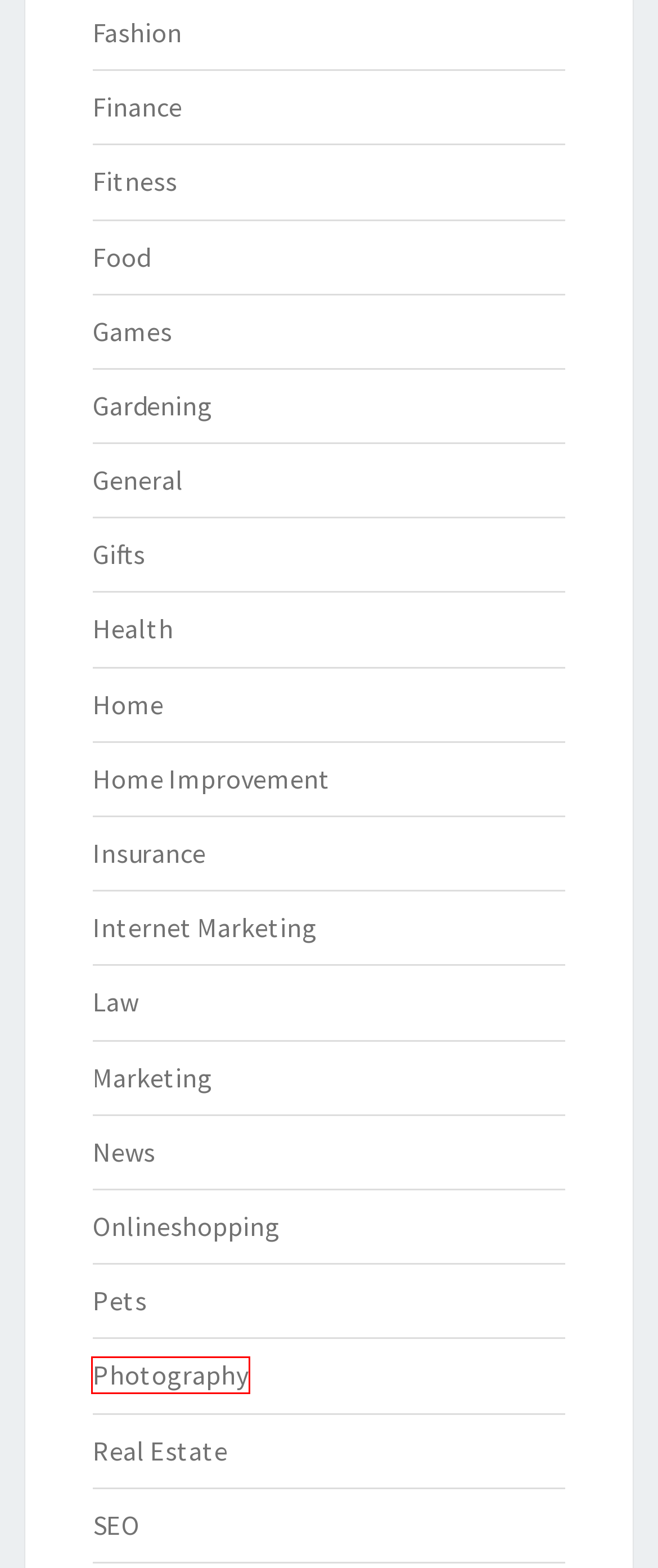A screenshot of a webpage is given, featuring a red bounding box around a UI element. Please choose the webpage description that best aligns with the new webpage after clicking the element in the bounding box. These are the descriptions:
A. Law – Entertainment Blog
B. Fashion – Entertainment Blog
C. Home Improvement – Entertainment Blog
D. Photography – Entertainment Blog
E. Onlineshopping – Entertainment Blog
F. Home – Entertainment Blog
G. News – Entertainment Blog
H. Pets – Entertainment Blog

D